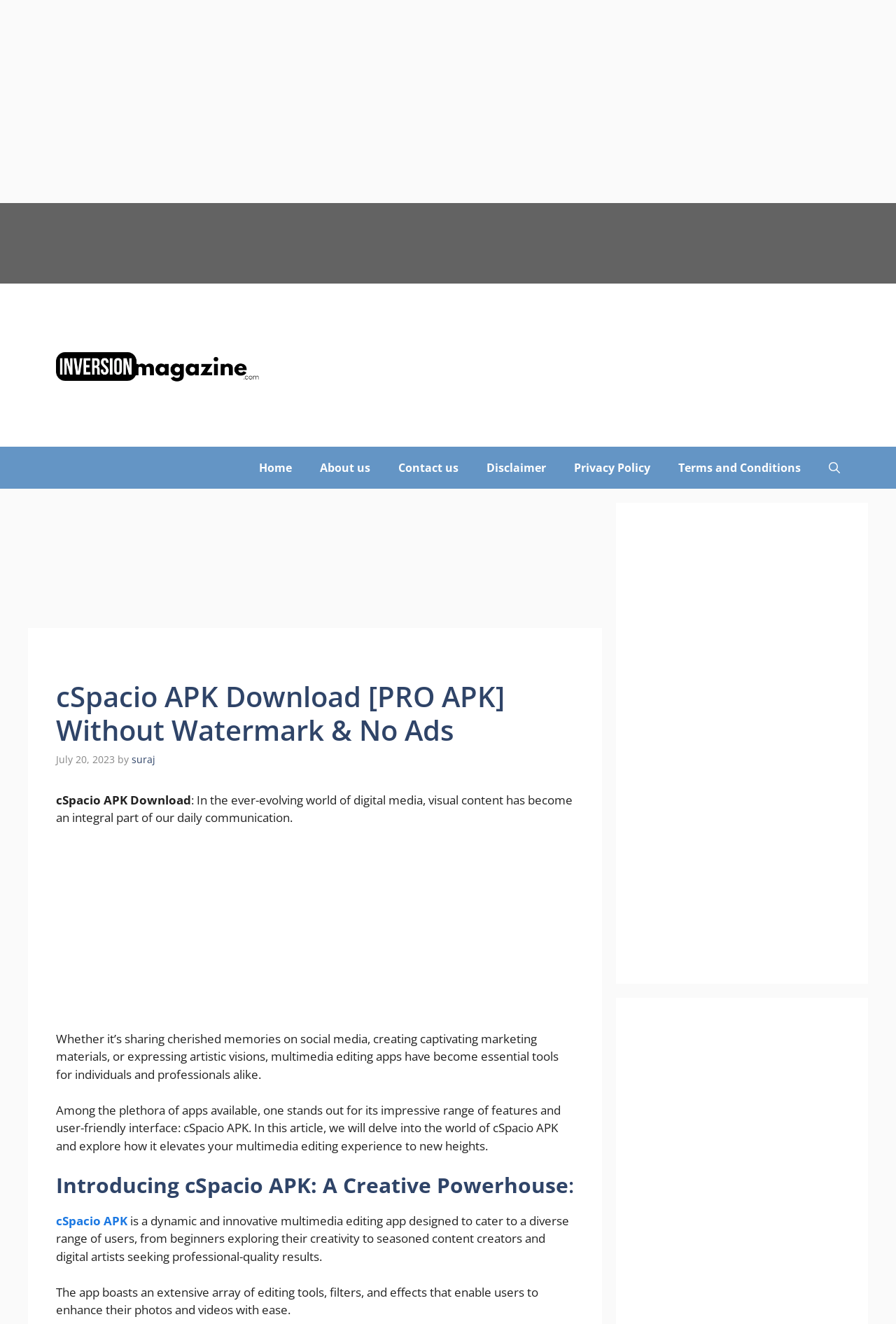Provide a one-word or one-phrase answer to the question:
What is the name of the magazine?

Inversion Magazine